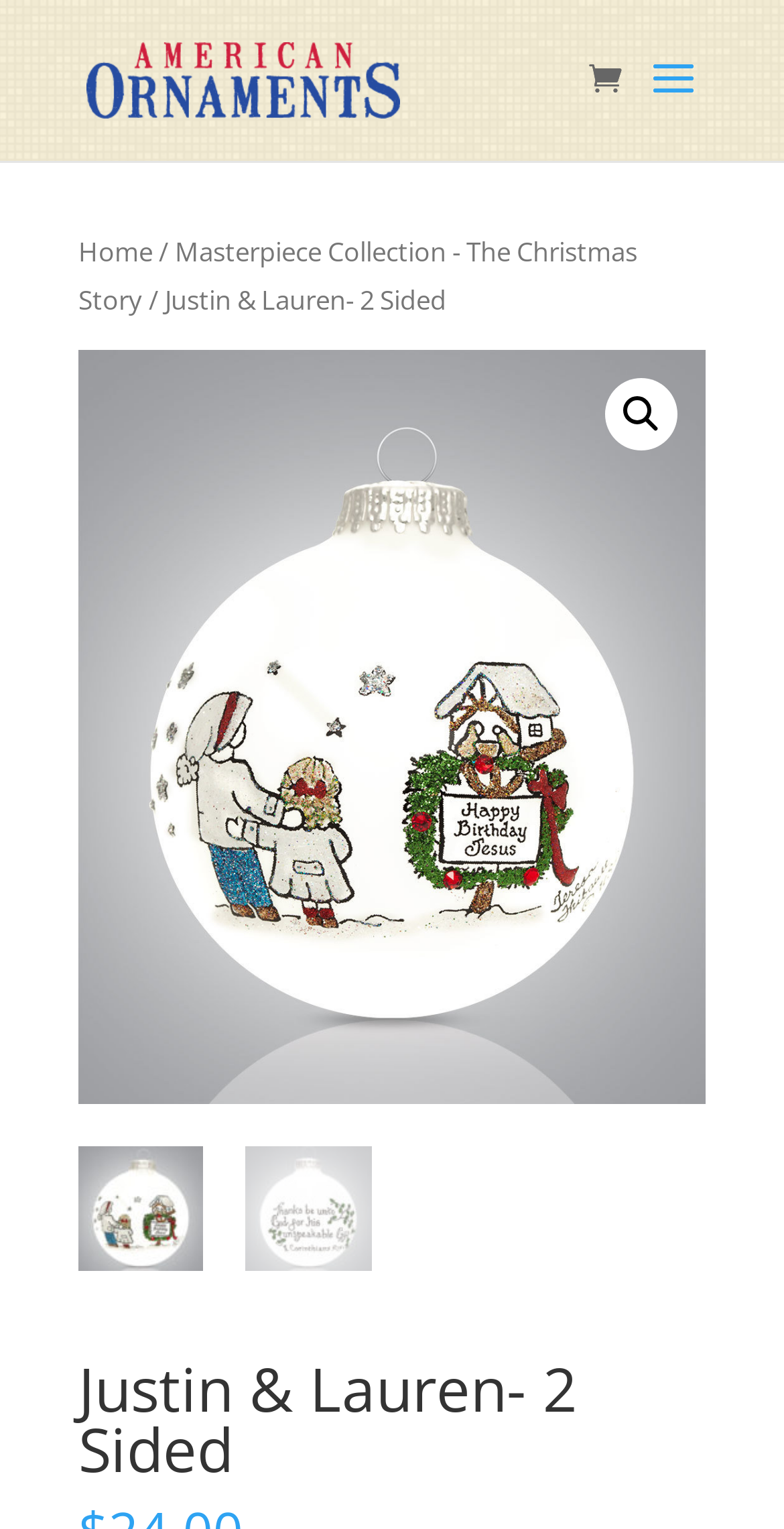What is the name of the ornament collection?
Can you give a detailed and elaborate answer to the question?

I inferred this answer by looking at the breadcrumb navigation section, which shows the path 'Home / Masterpiece Collection - The Christmas Story / Justin & Lauren- 2 Sided'. This suggests that 'Masterpiece Collection' is the name of the ornament collection.